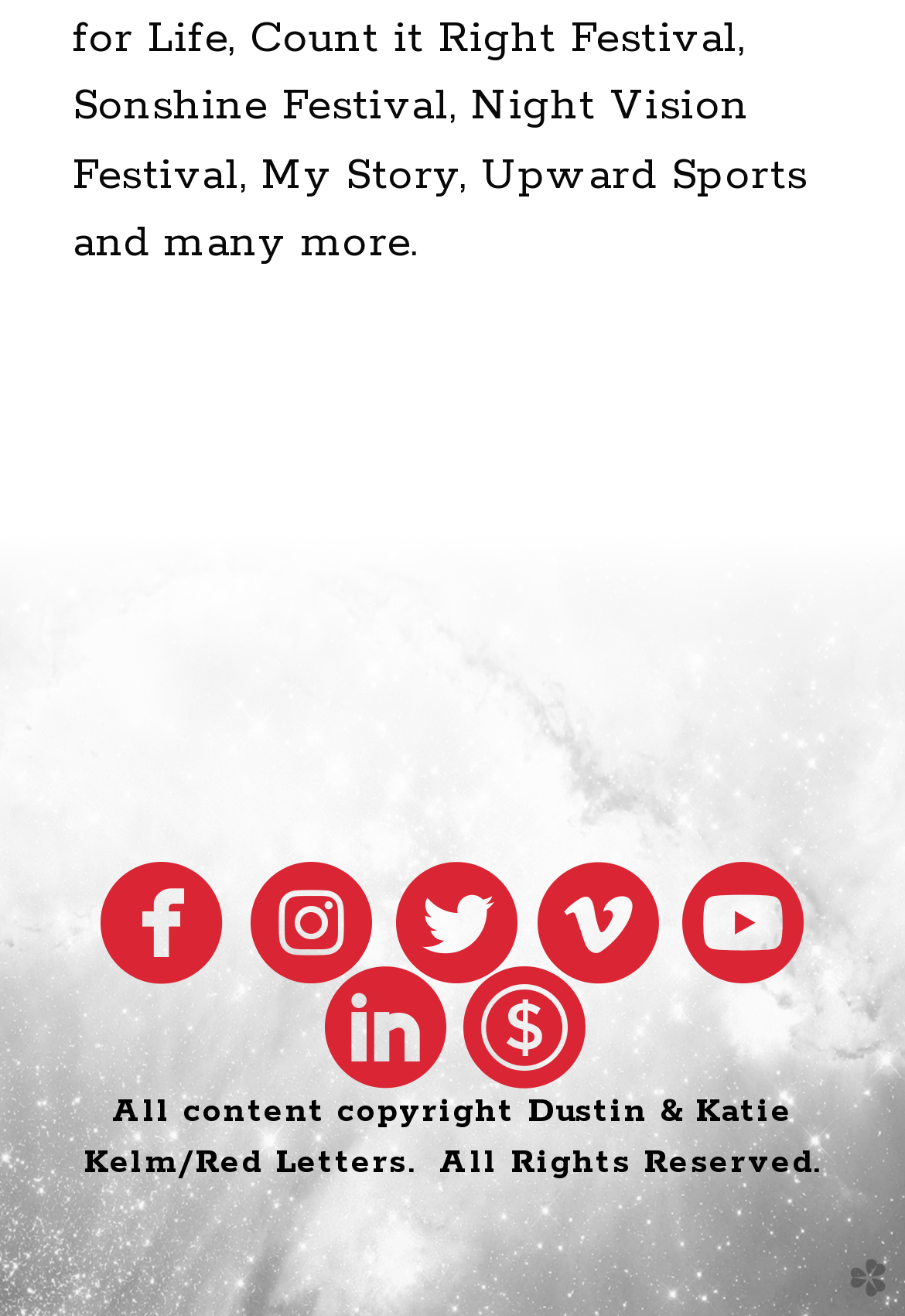Pinpoint the bounding box coordinates of the element you need to click to execute the following instruction: "connect on LinkedIn". The bounding box should be represented by four float numbers between 0 and 1, in the format [left, top, right, bottom].

[0.358, 0.753, 0.494, 0.816]